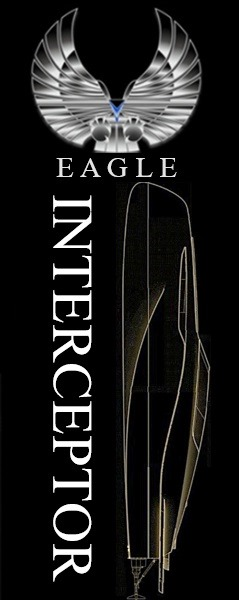Create a detailed narrative that captures the essence of the image.

The image features a sleek, stylized representation of an interceptor aircraft, accompanied by an emblem at the top. The emblem displays an eagle motif, symbolizing power and agility, while the word "EAGLE" is prominently placed above the image of the aircraft. The aircraft, labeled "INTERCEPTOR," is designed with smooth lines and a futuristic look, conveying speed and advanced technology. The overall aesthetic is dramatic, with a black background that enhances the prominence of the aircraft and the emblem, suggesting a theme centered around aviation excellence and defense capabilities.